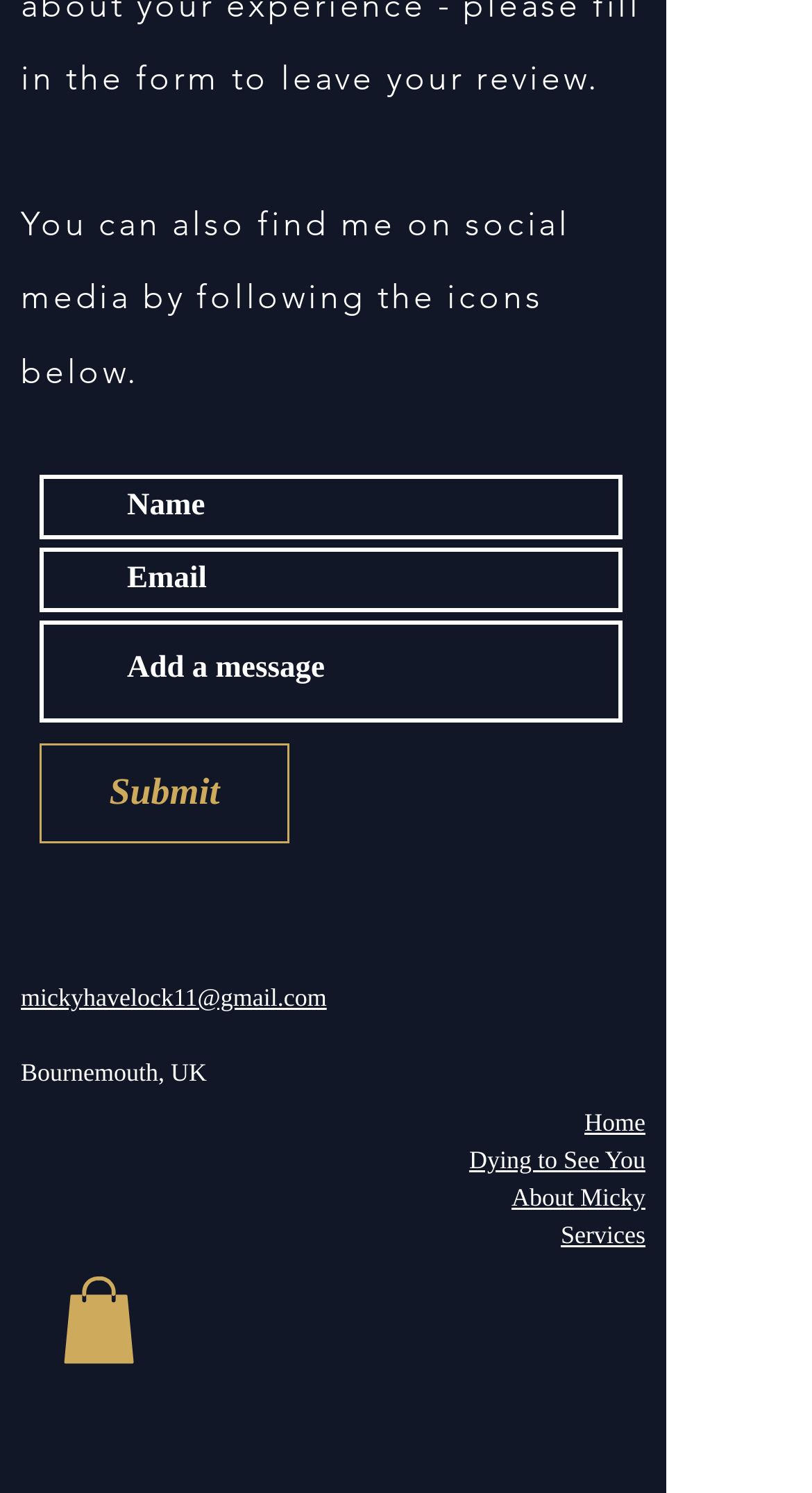Respond to the question below with a concise word or phrase:
What is the function of the 'Submit' button?

To submit user input